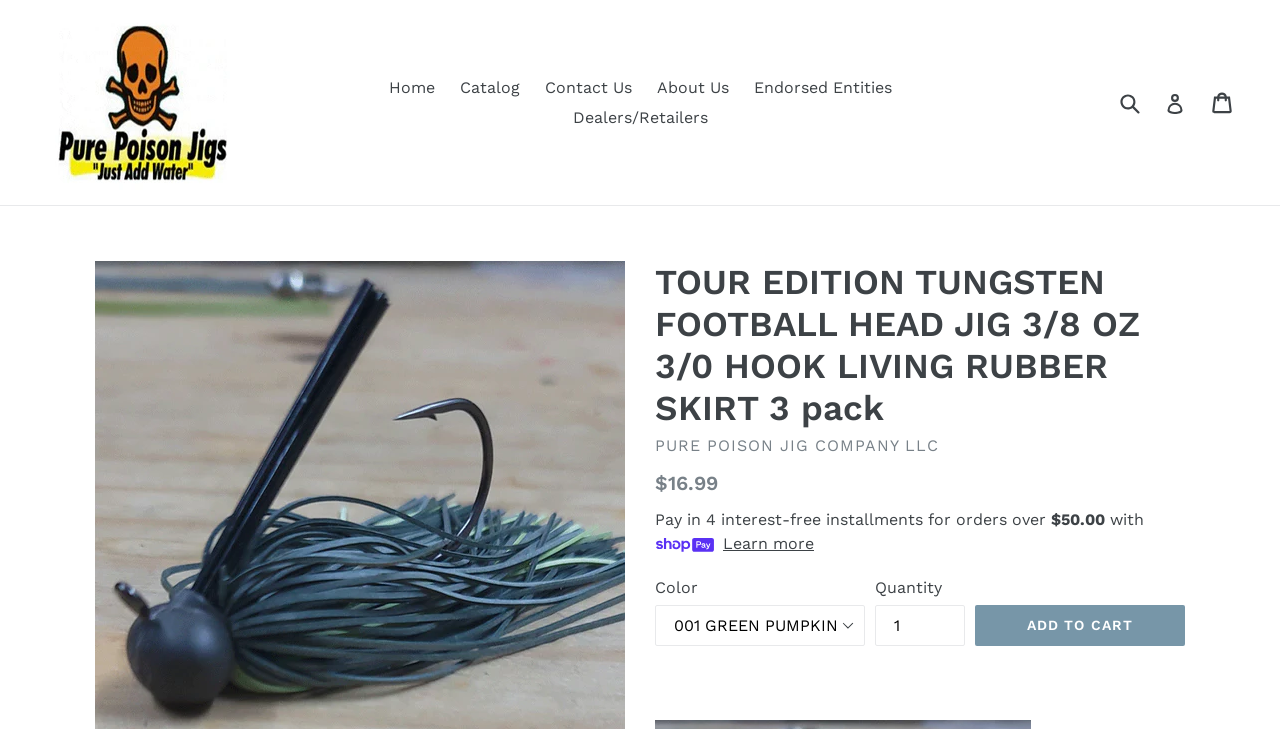Analyze the image and answer the question with as much detail as possible: 
What type of product is being sold?

Based on the webpage content, specifically the heading 'TOUR EDITION TUNGSTEN FOOTBALL HEAD JIG 3/8 OZ 3/0 HOOK LIVING RUBBER SKIRT 3 pack', it is clear that the product being sold is a type of fishing jig.